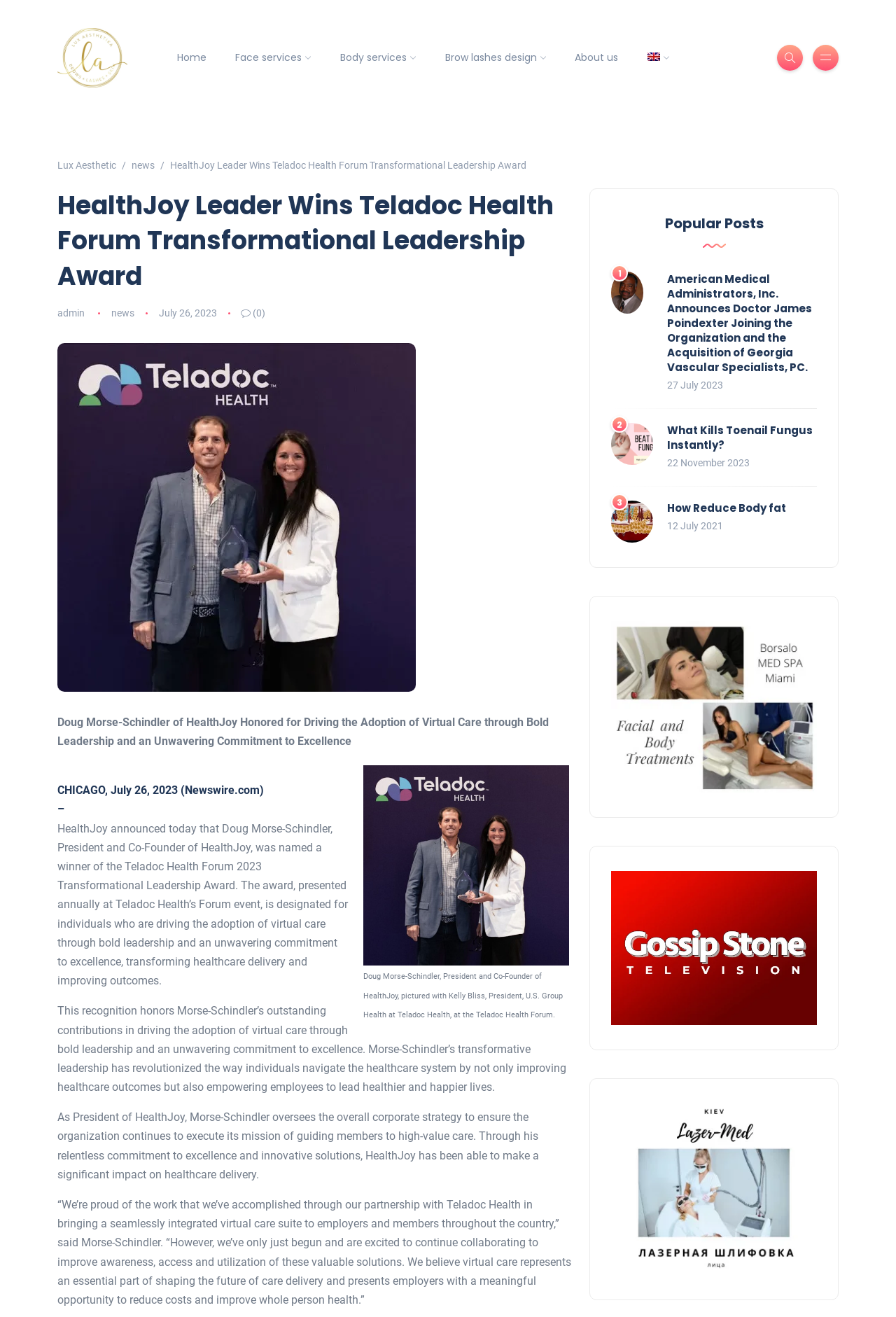Please specify the bounding box coordinates of the clickable section necessary to execute the following command: "View the 'news' page".

[0.124, 0.233, 0.15, 0.242]